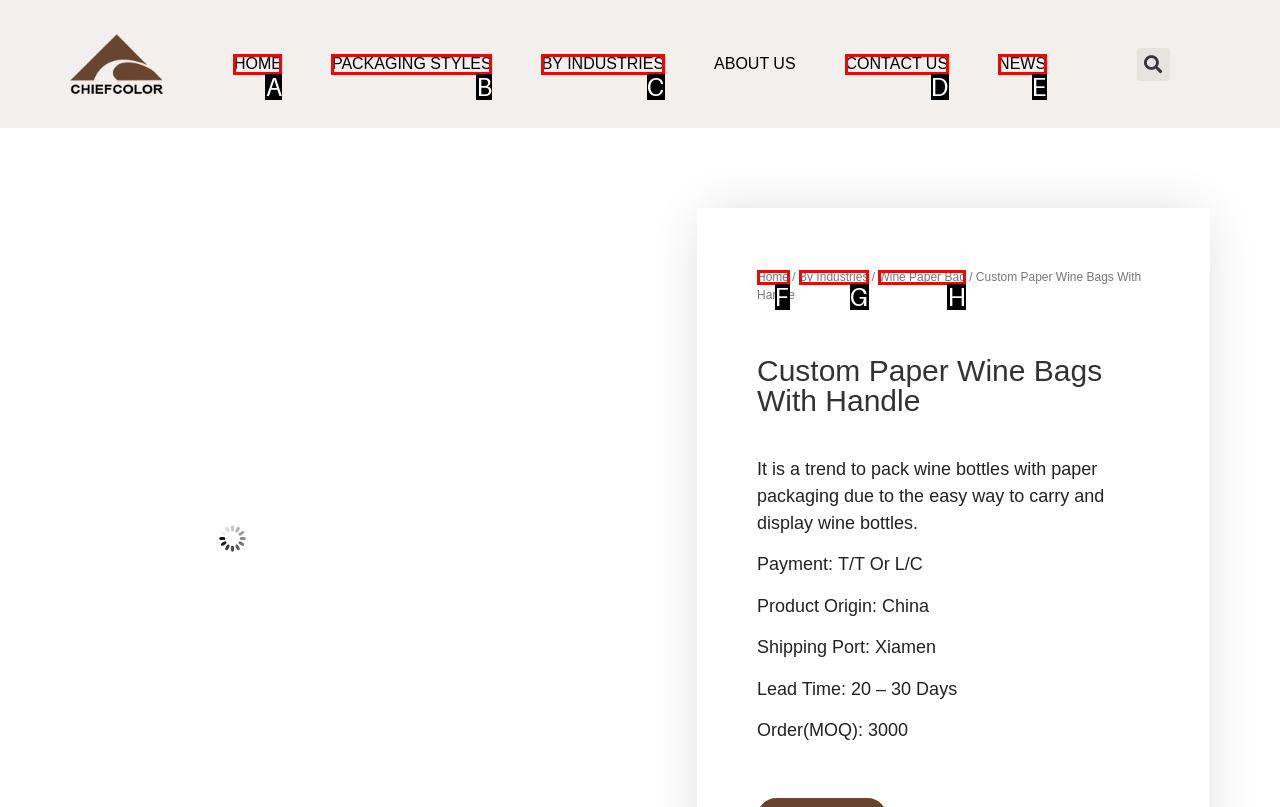Point out the option that best suits the description: By Industries
Indicate your answer with the letter of the selected choice.

C